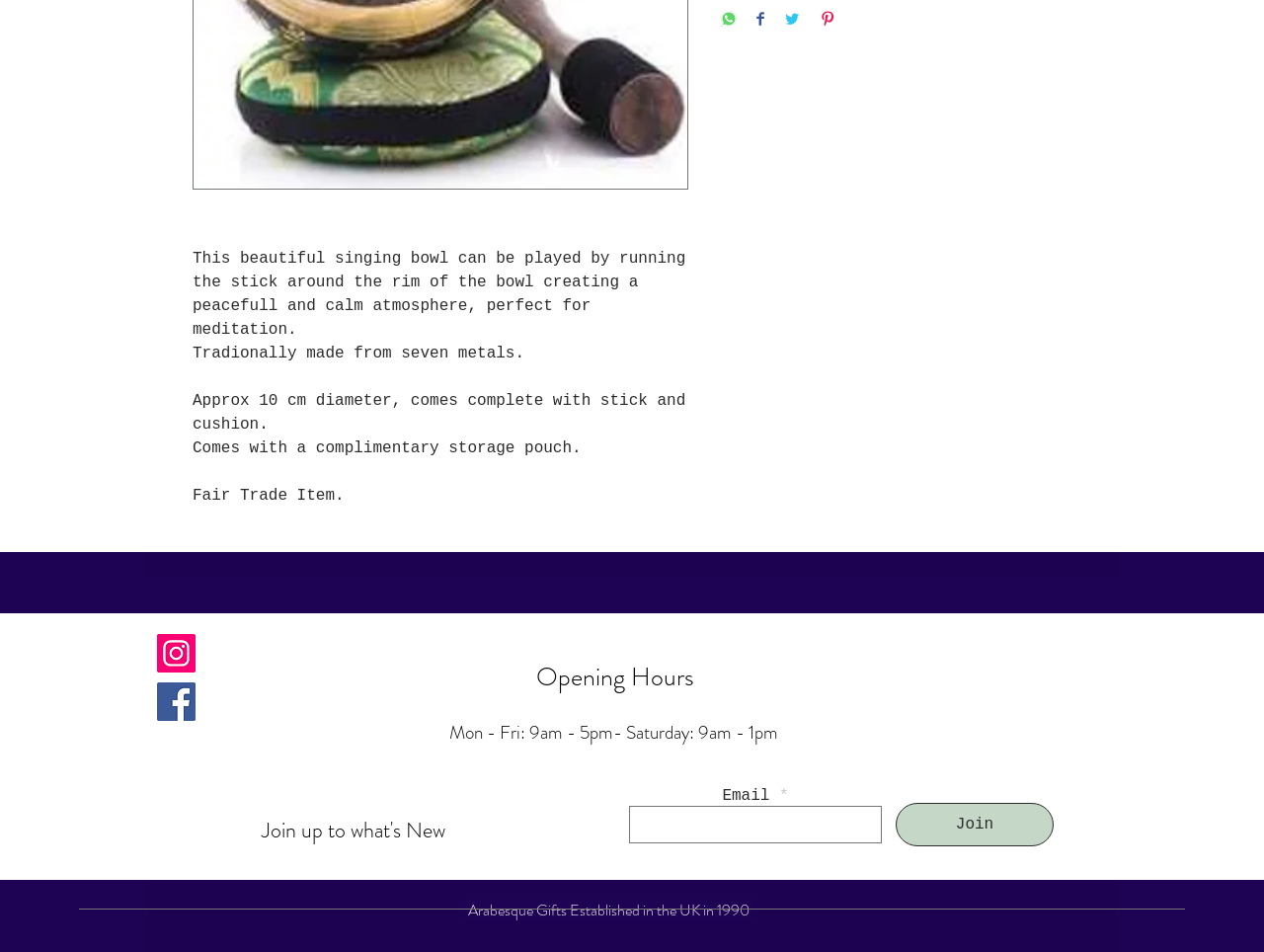Provide the bounding box coordinates of the UI element this sentence describes: "Join up to what's New".

[0.207, 0.856, 0.352, 0.888]